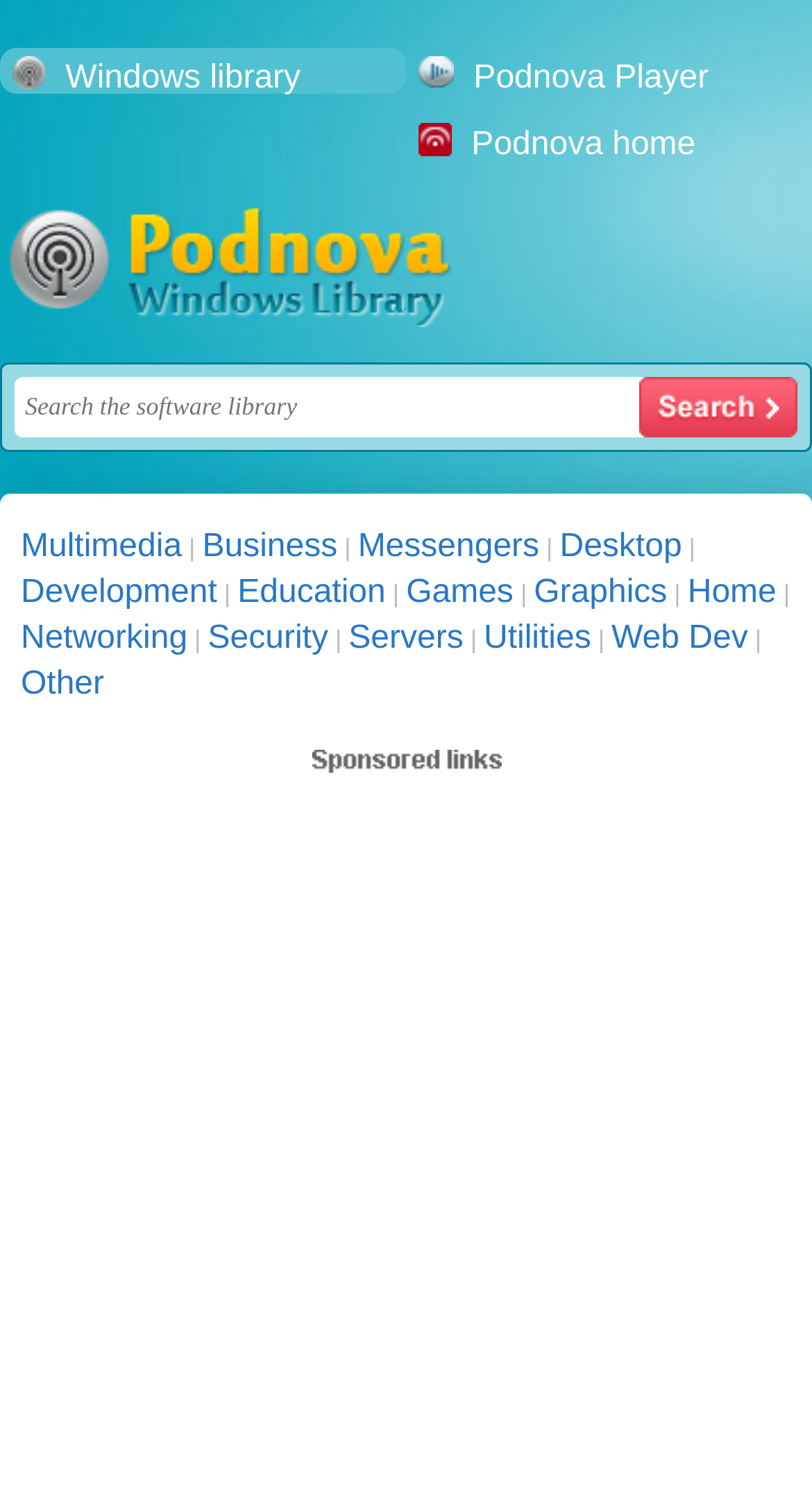Locate and extract the headline of this webpage.

3com total control manager in Title/Summary